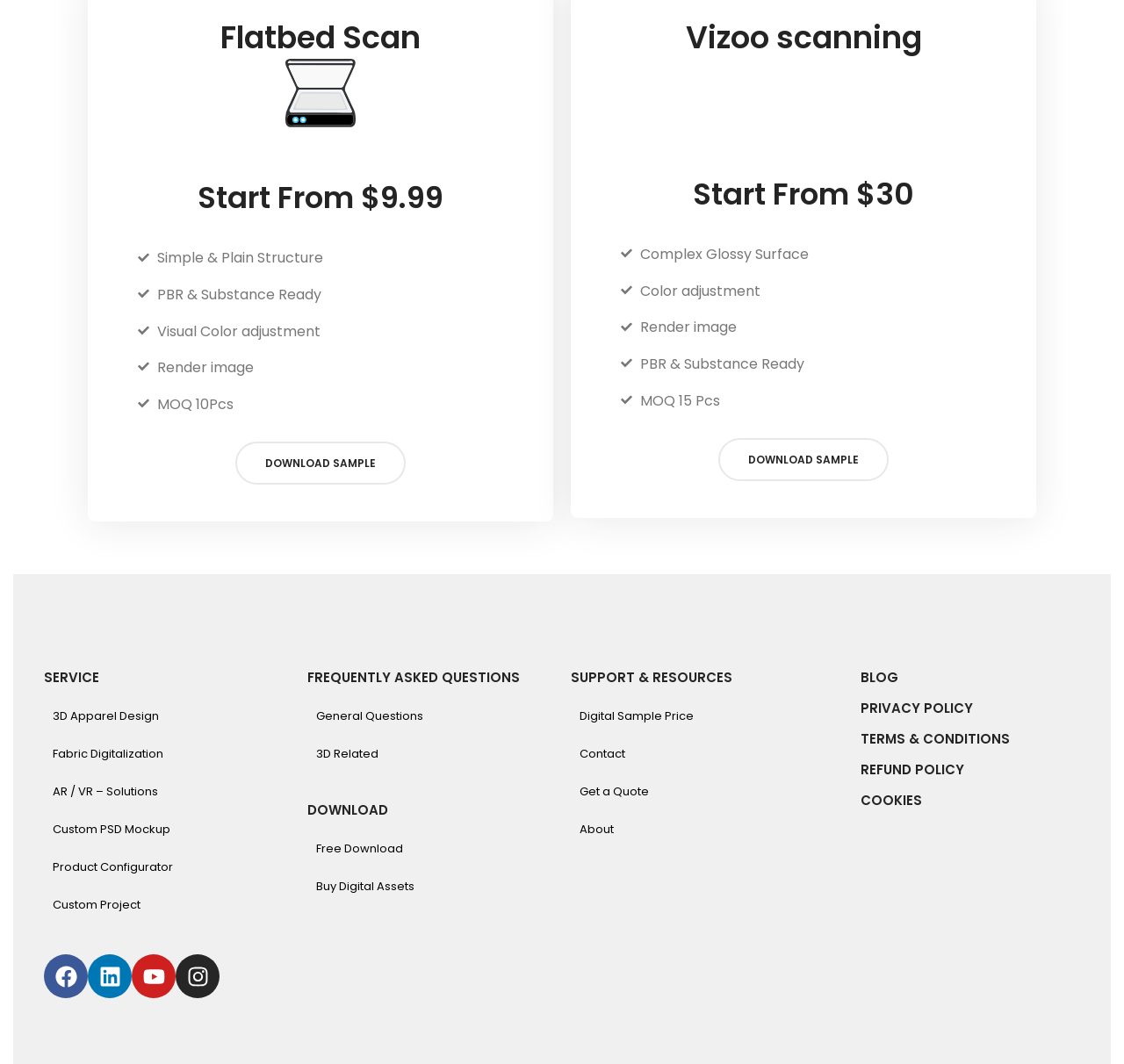Identify the bounding box coordinates of the clickable region to carry out the given instruction: "Get a quote".

[0.508, 0.73, 0.585, 0.758]